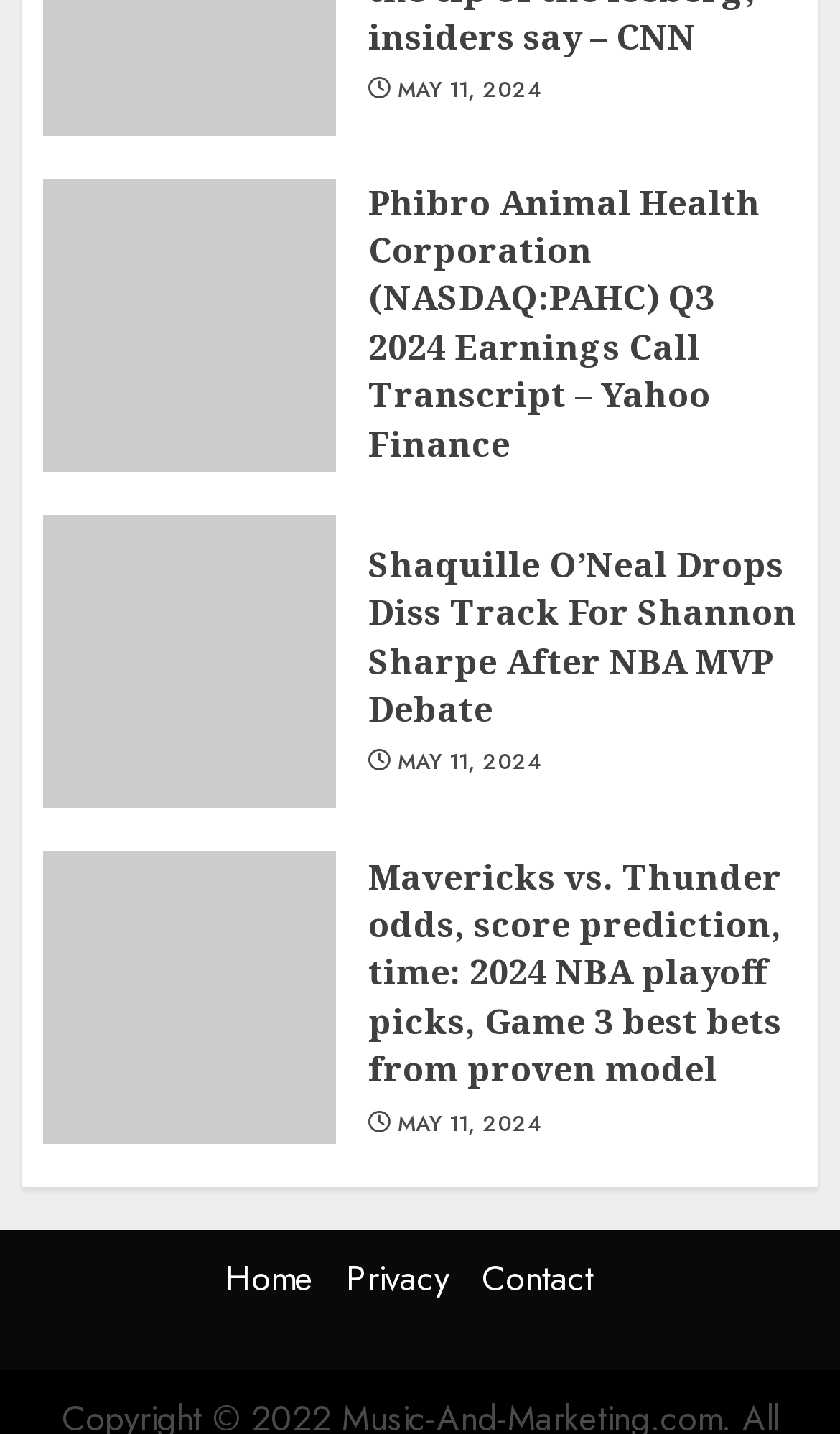What is the date of the latest news article?
Please provide a single word or phrase answer based on the image.

MAY 11, 2024